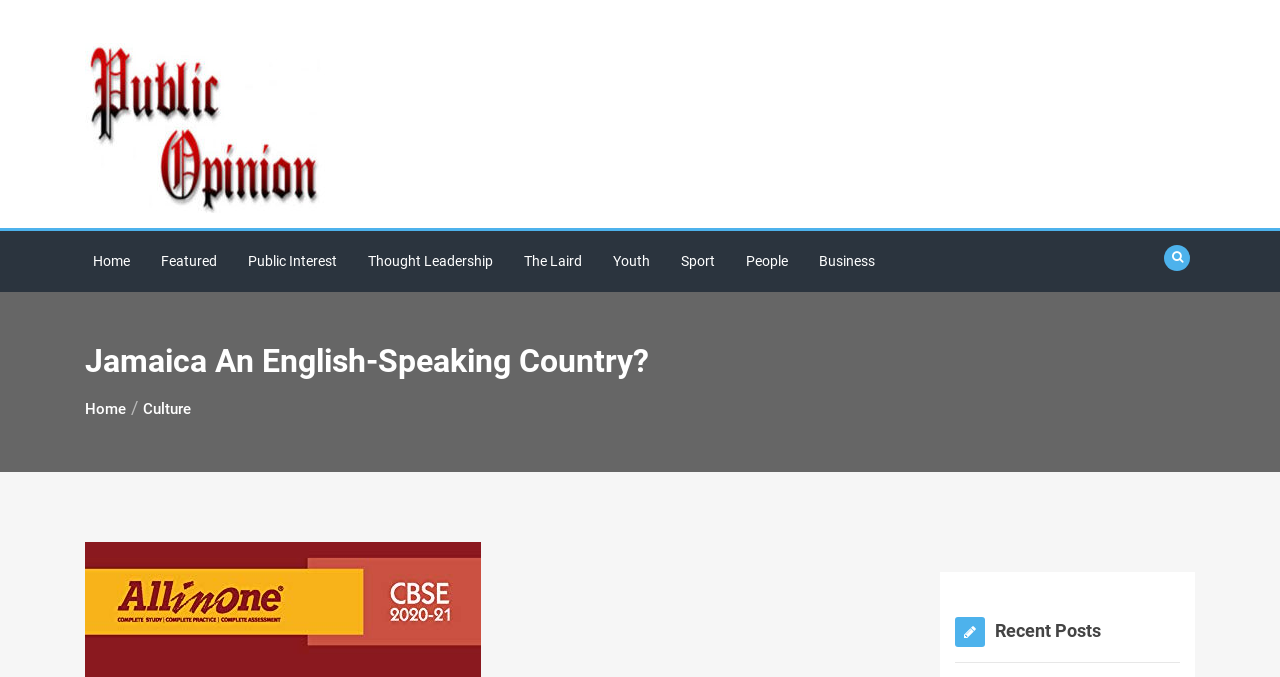How many categories are listed in the top navigation bar?
Please respond to the question with a detailed and well-explained answer.

The top navigation bar has links to 'Home', 'Featured', 'Public Interest', 'Thought Leadership', 'The Laird', 'Youth', and 'Sport', which makes a total of 7 categories.